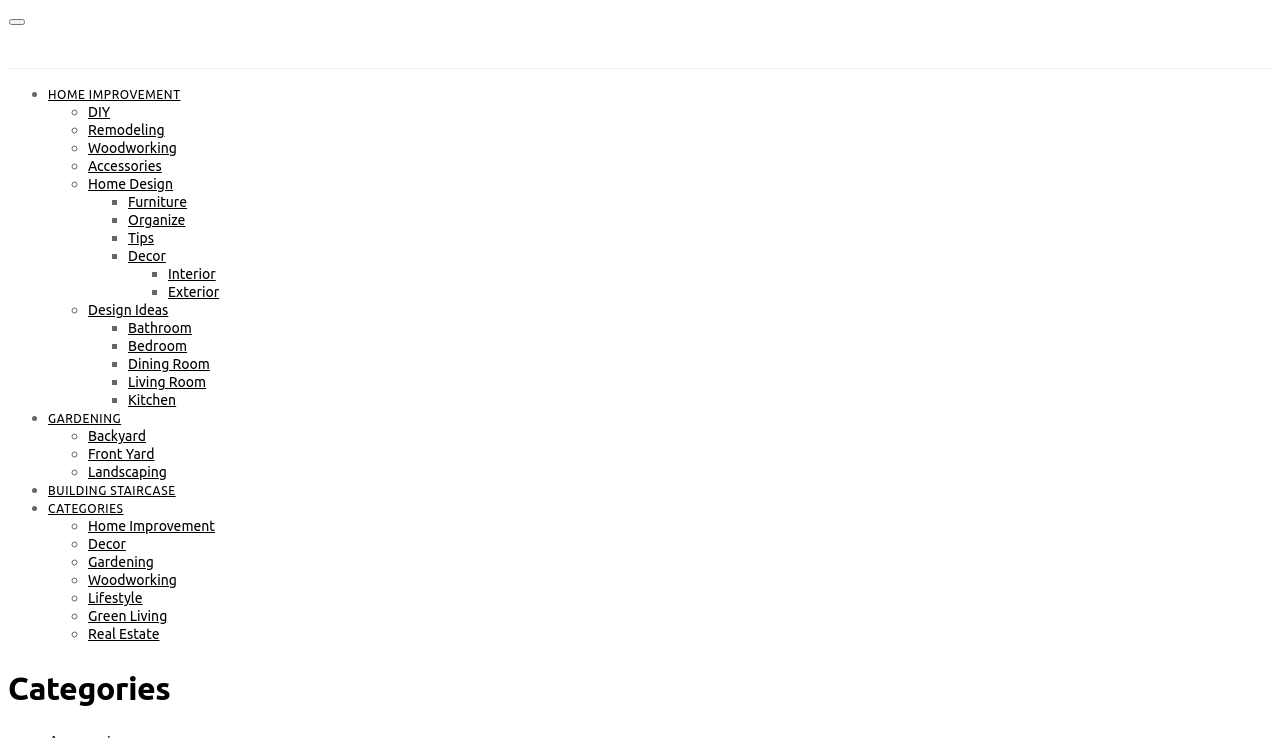Kindly determine the bounding box coordinates for the area that needs to be clicked to execute this instruction: "Explore the 'Woodworking' category".

[0.07, 0.121, 0.139, 0.144]